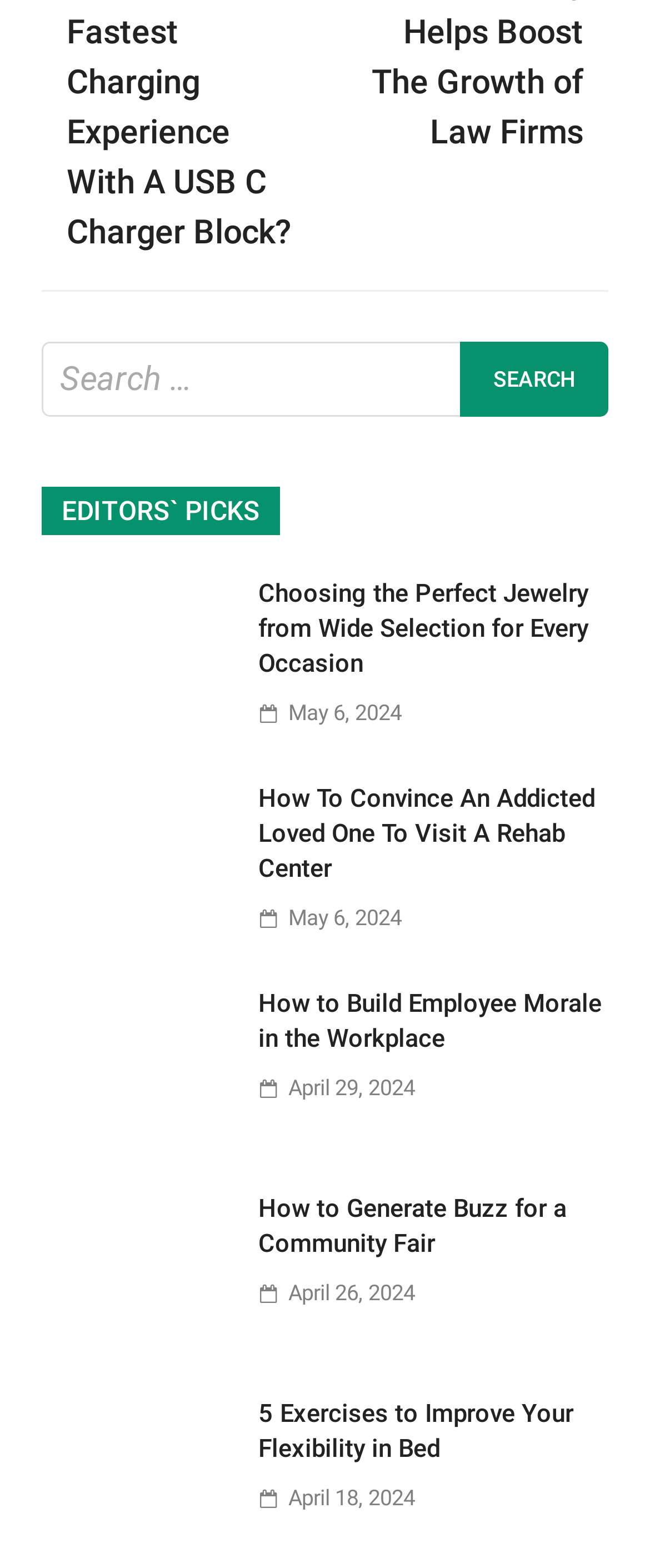Identify the bounding box coordinates of the section to be clicked to complete the task described by the following instruction: "Click on 'How To Convince An Addicted Loved One To Visit A Rehab Center'". The coordinates should be four float numbers between 0 and 1, formatted as [left, top, right, bottom].

[0.397, 0.499, 0.936, 0.566]